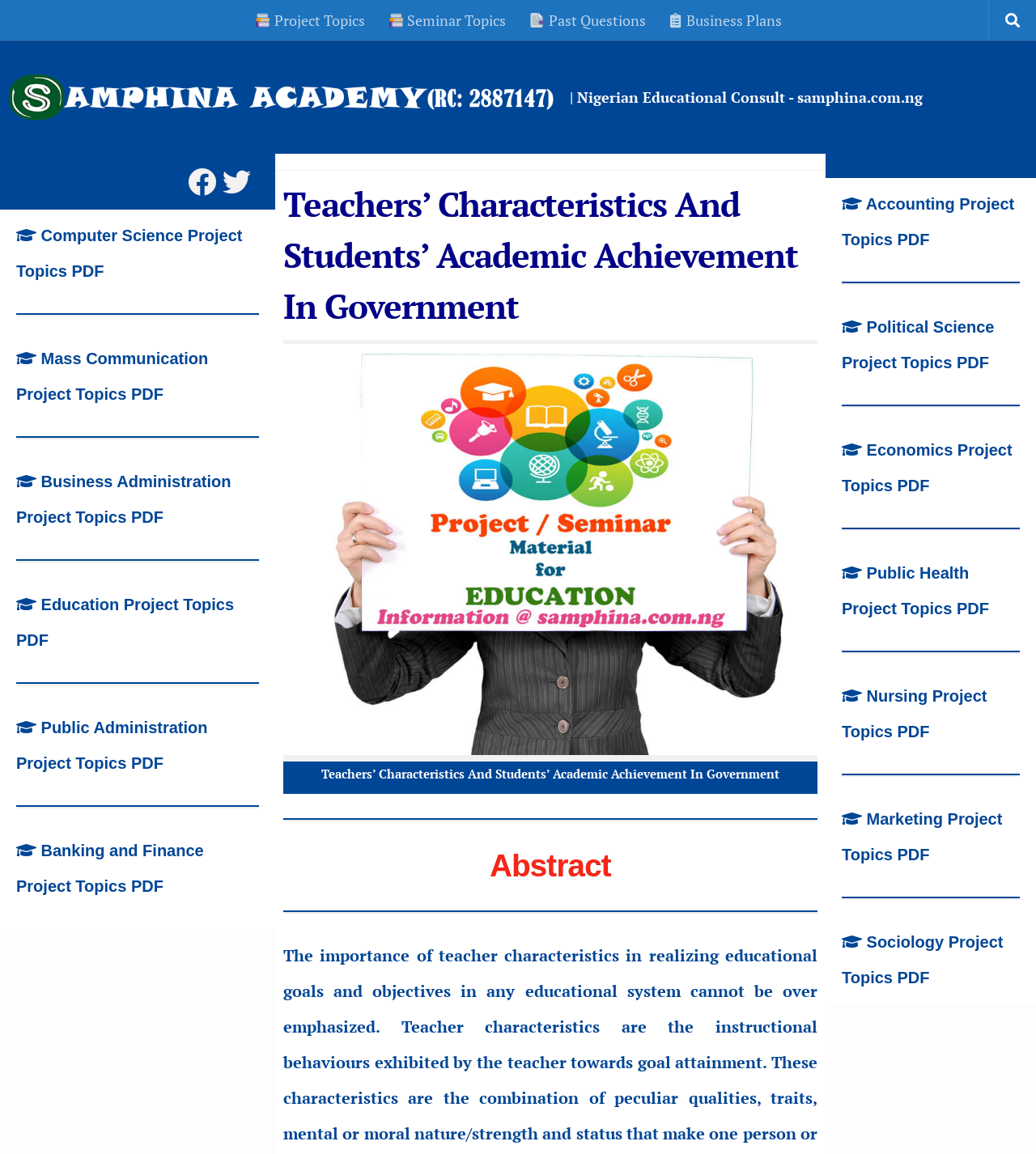Locate the bounding box coordinates of the clickable part needed for the task: "Click on Project Topics".

[0.234, 0.0, 0.363, 0.035]